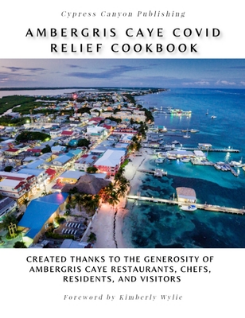By analyzing the image, answer the following question with a detailed response: What is showcased in the aerial view on the cover?

The cover displays a stunning aerial view of Ambergris Caye, showcasing the vibrant and picturesque coastal landscape, complete with colorful buildings lining the shoreline.